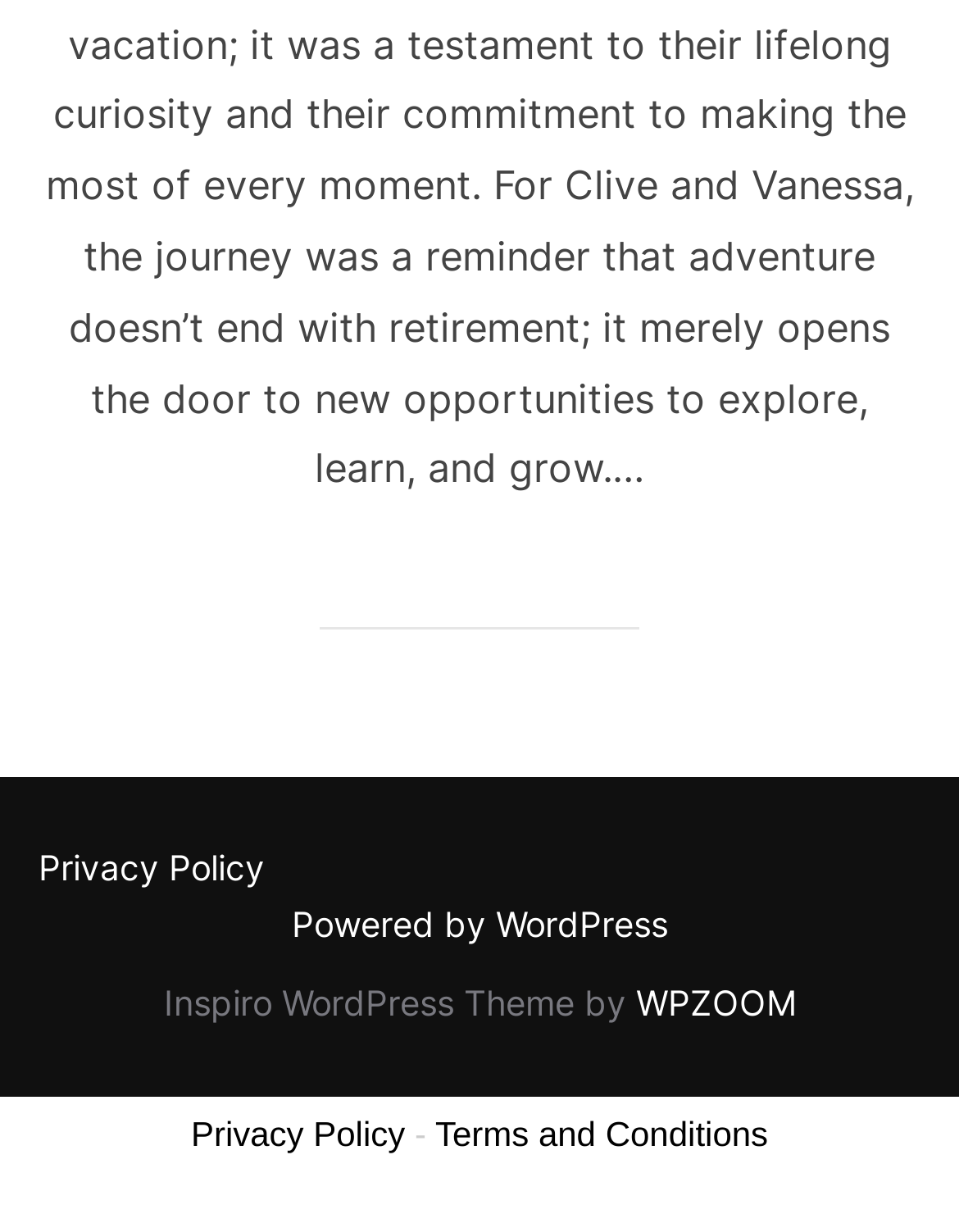What is the position of the 'Terms and Conditions' link?
Examine the image and provide an in-depth answer to the question.

I compared the bounding box coordinates of the links in the footer section and found that the 'Terms and Conditions' link has the largest x2 value, which indicates that it is positioned at the rightmost side.